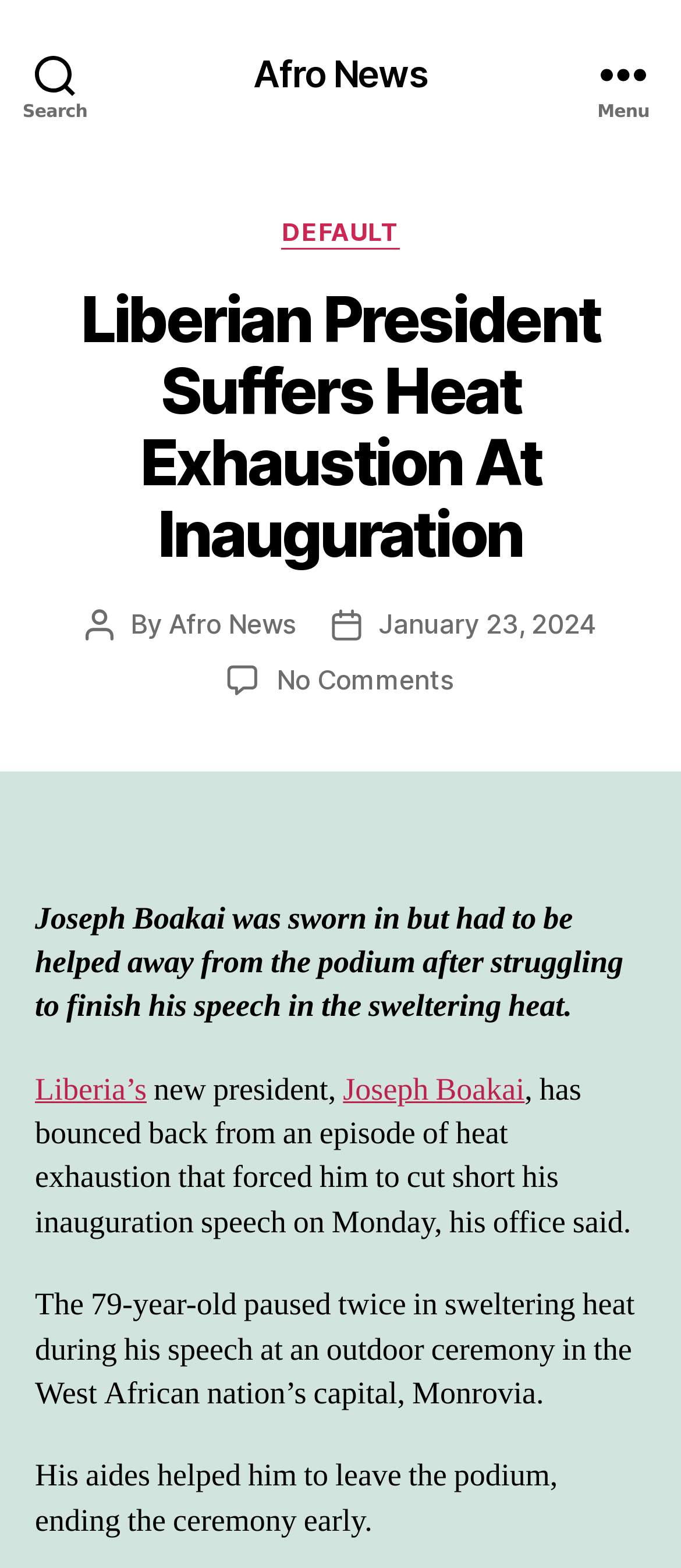Provide the bounding box coordinates for the UI element that is described by this text: "Liberia’s". The coordinates should be in the form of four float numbers between 0 and 1: [left, top, right, bottom].

[0.051, 0.682, 0.215, 0.708]